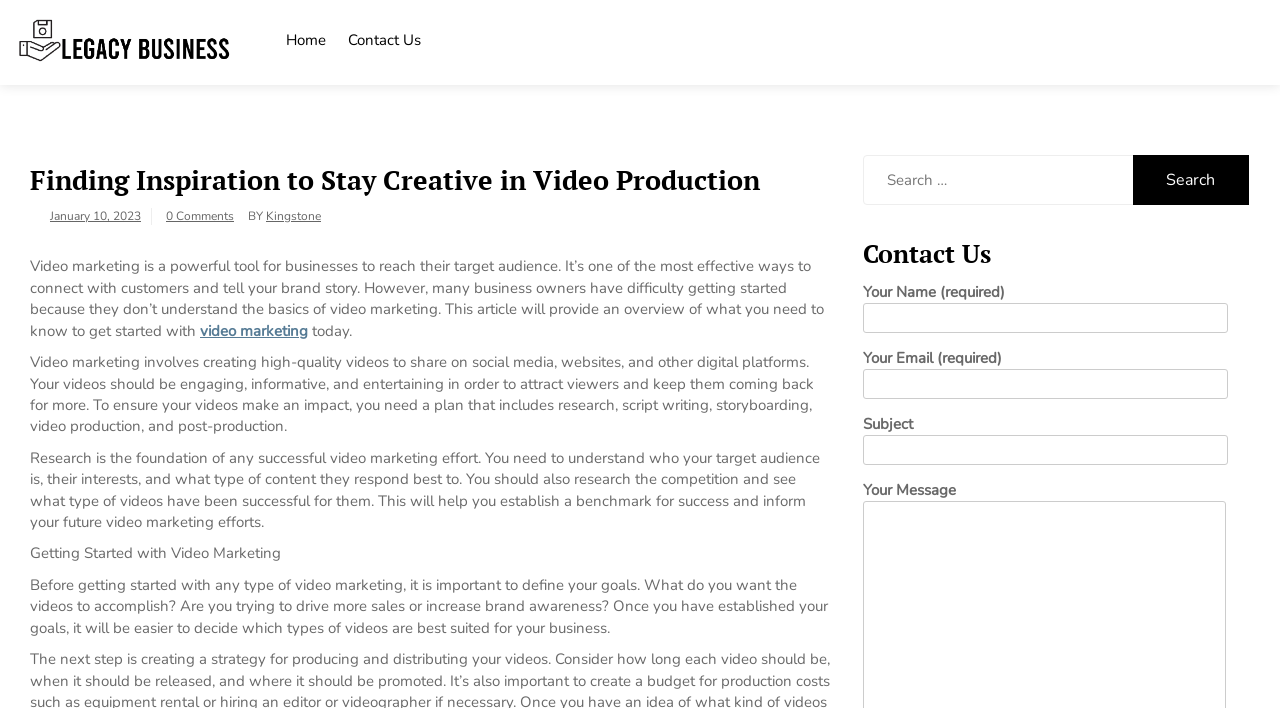Determine the bounding box coordinates of the area to click in order to meet this instruction: "Contact us by filling out the form".

[0.674, 0.429, 0.96, 0.47]